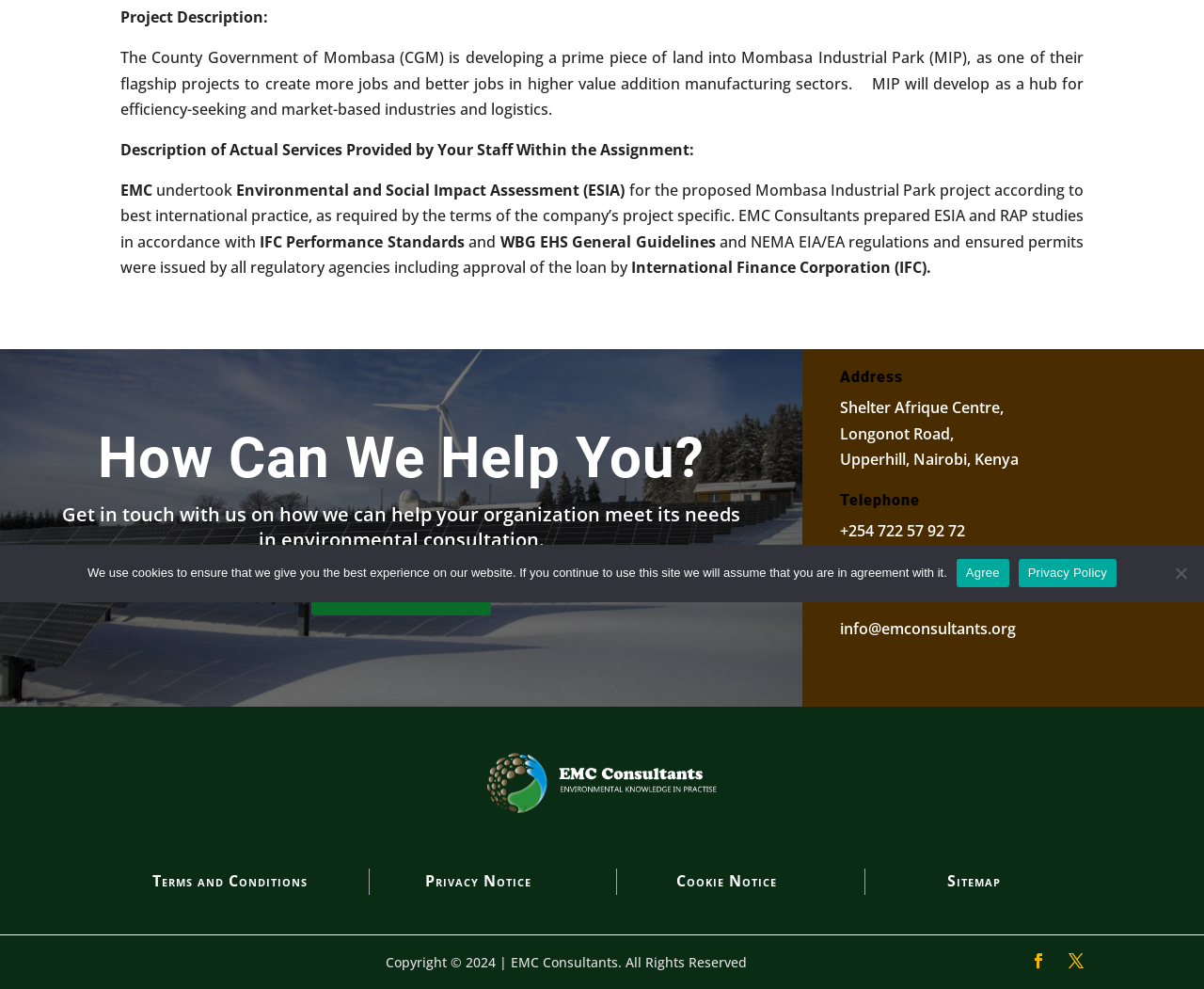Can you find the bounding box coordinates for the UI element given this description: "Facebook"? Provide the coordinates as four float numbers between 0 and 1: [left, top, right, bottom].

[0.856, 0.96, 0.869, 0.985]